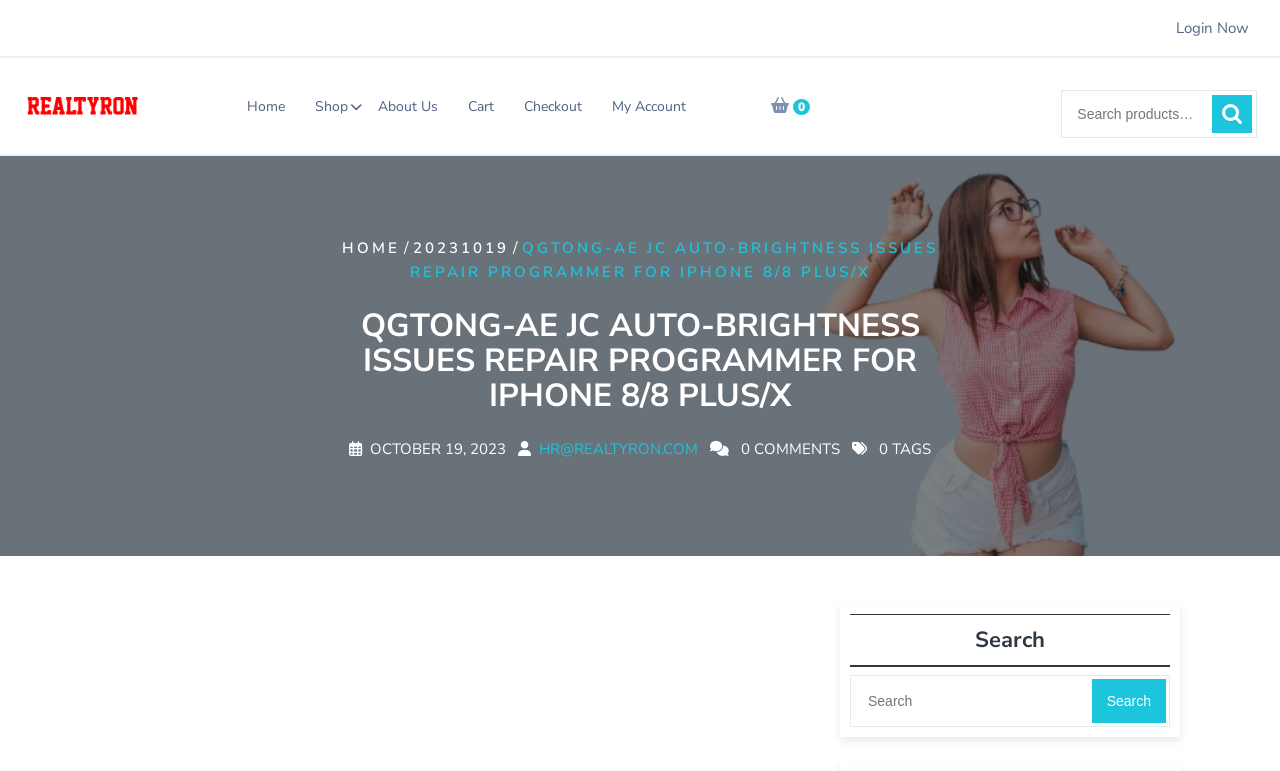Kindly provide the bounding box coordinates of the section you need to click on to fulfill the given instruction: "Login to the website".

[0.919, 0.023, 0.976, 0.049]